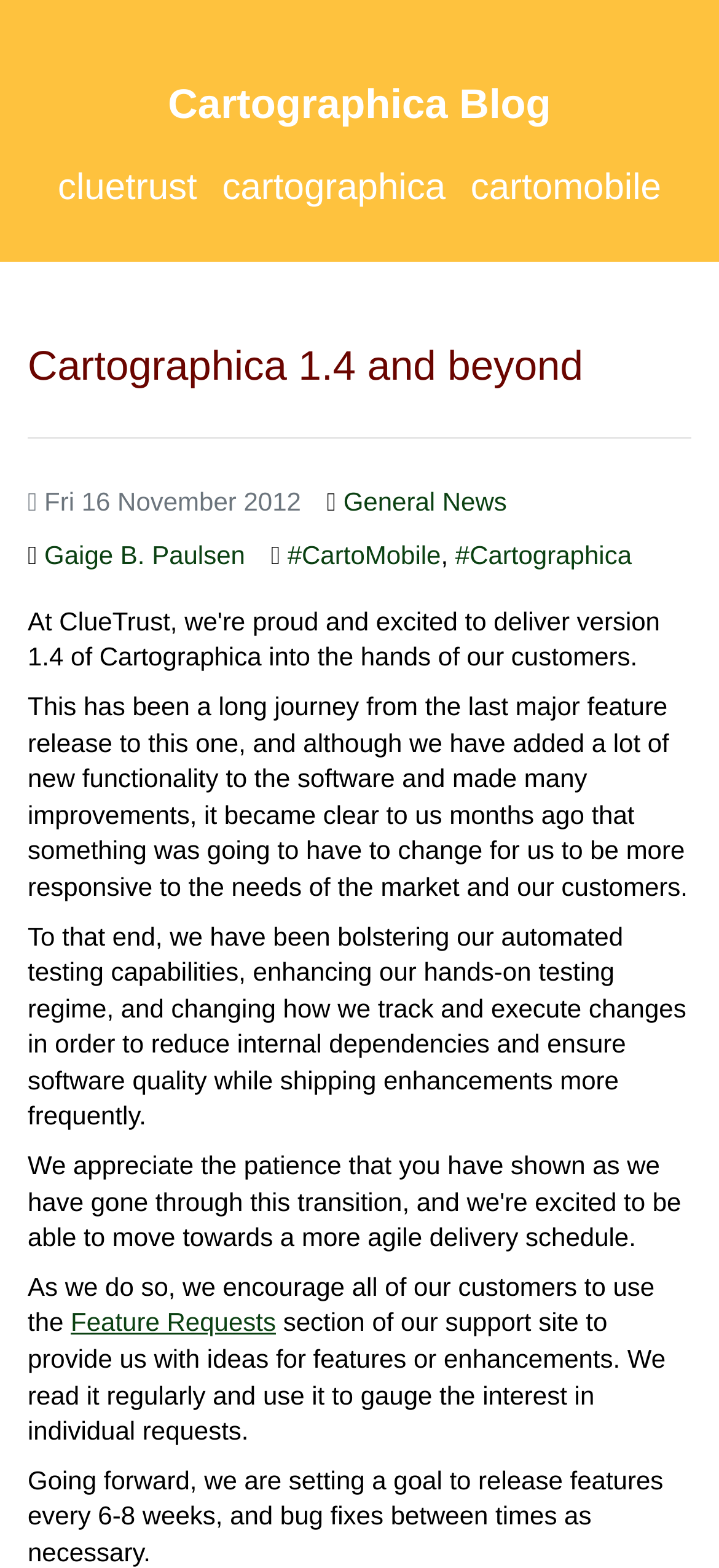Locate the bounding box coordinates of the UI element described by: "CartoMobile". The bounding box coordinates should consist of four float numbers between 0 and 1, i.e., [left, top, right, bottom].

[0.654, 0.107, 0.92, 0.133]